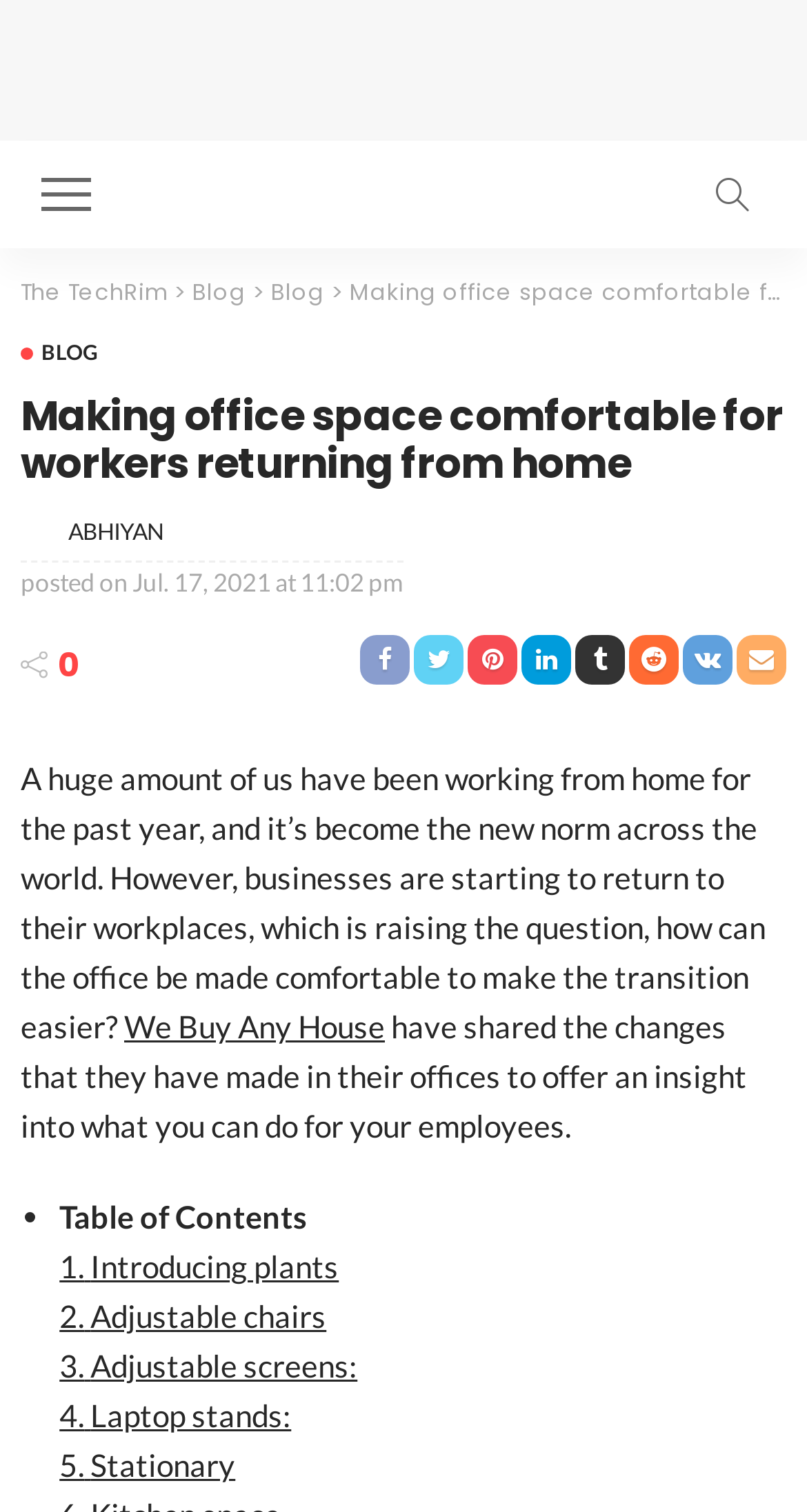Highlight the bounding box coordinates of the element that should be clicked to carry out the following instruction: "View the Table of Contents". The coordinates must be given as four float numbers ranging from 0 to 1, i.e., [left, top, right, bottom].

[0.074, 0.792, 0.381, 0.817]